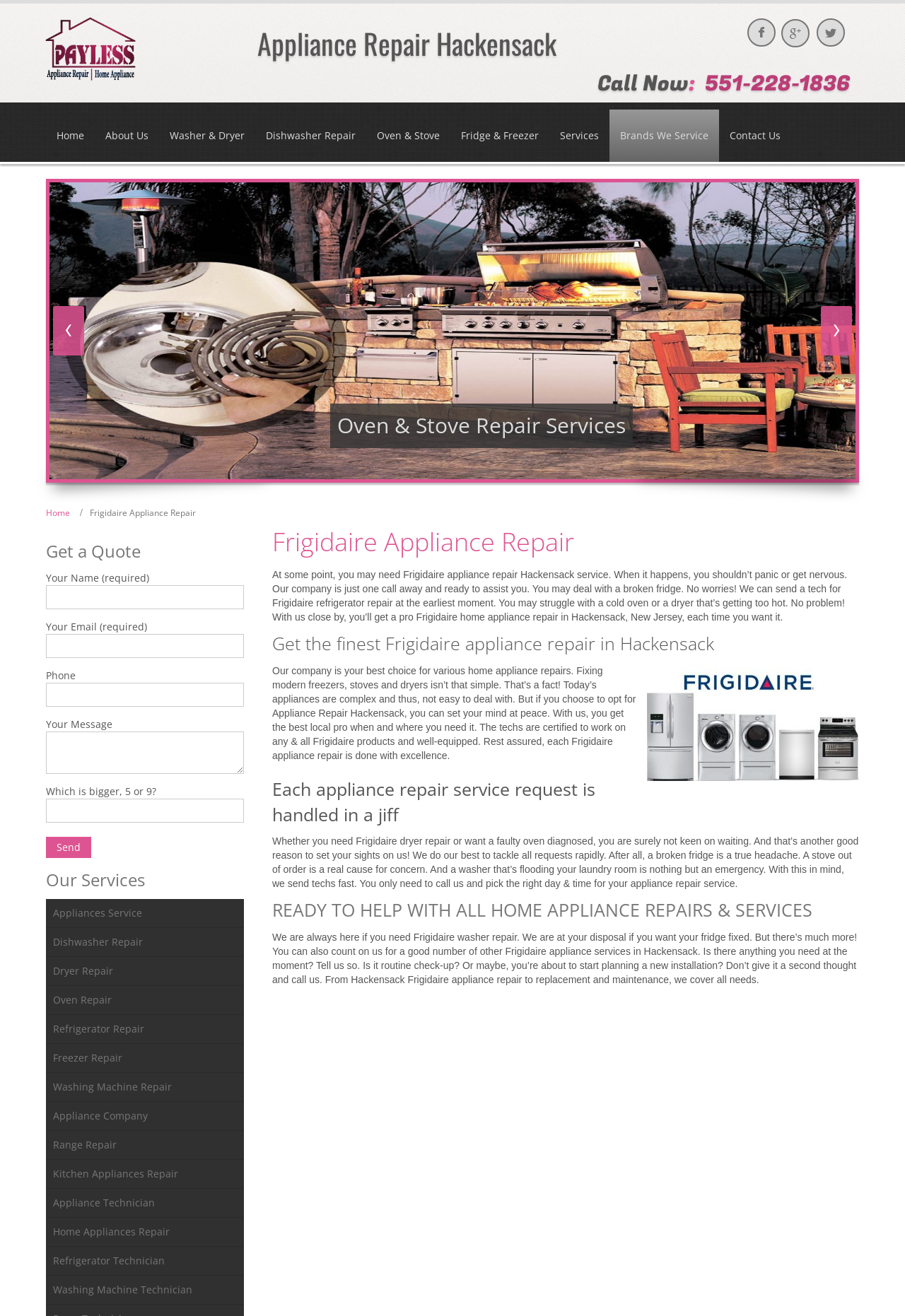Determine the bounding box coordinates for the clickable element required to fulfill the instruction: "Click the 'Send' button". Provide the coordinates as four float numbers between 0 and 1, i.e., [left, top, right, bottom].

[0.051, 0.636, 0.101, 0.652]